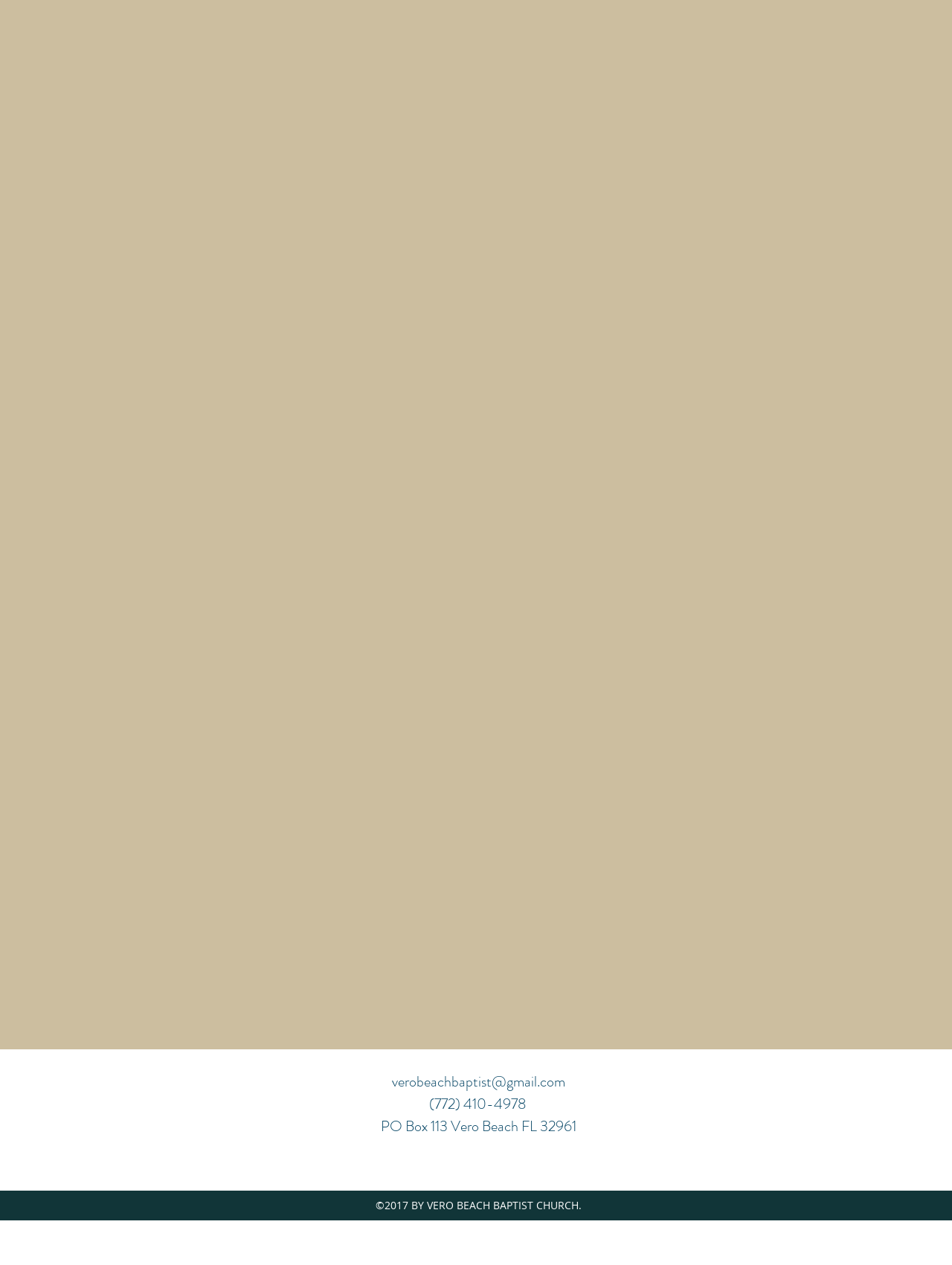What is the address of Vero Beach Baptist Church?
Please respond to the question with a detailed and well-explained answer.

I found the address by looking at the StaticText element with the text 'PO Box 113 Vero Beach FL 32961' which is located near the top of the page.